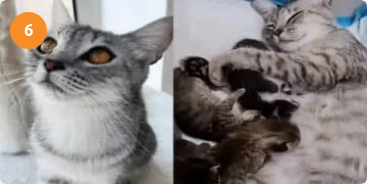Provide your answer to the question using just one word or phrase: What is the theme of the narrative?

Rescuing stray animals